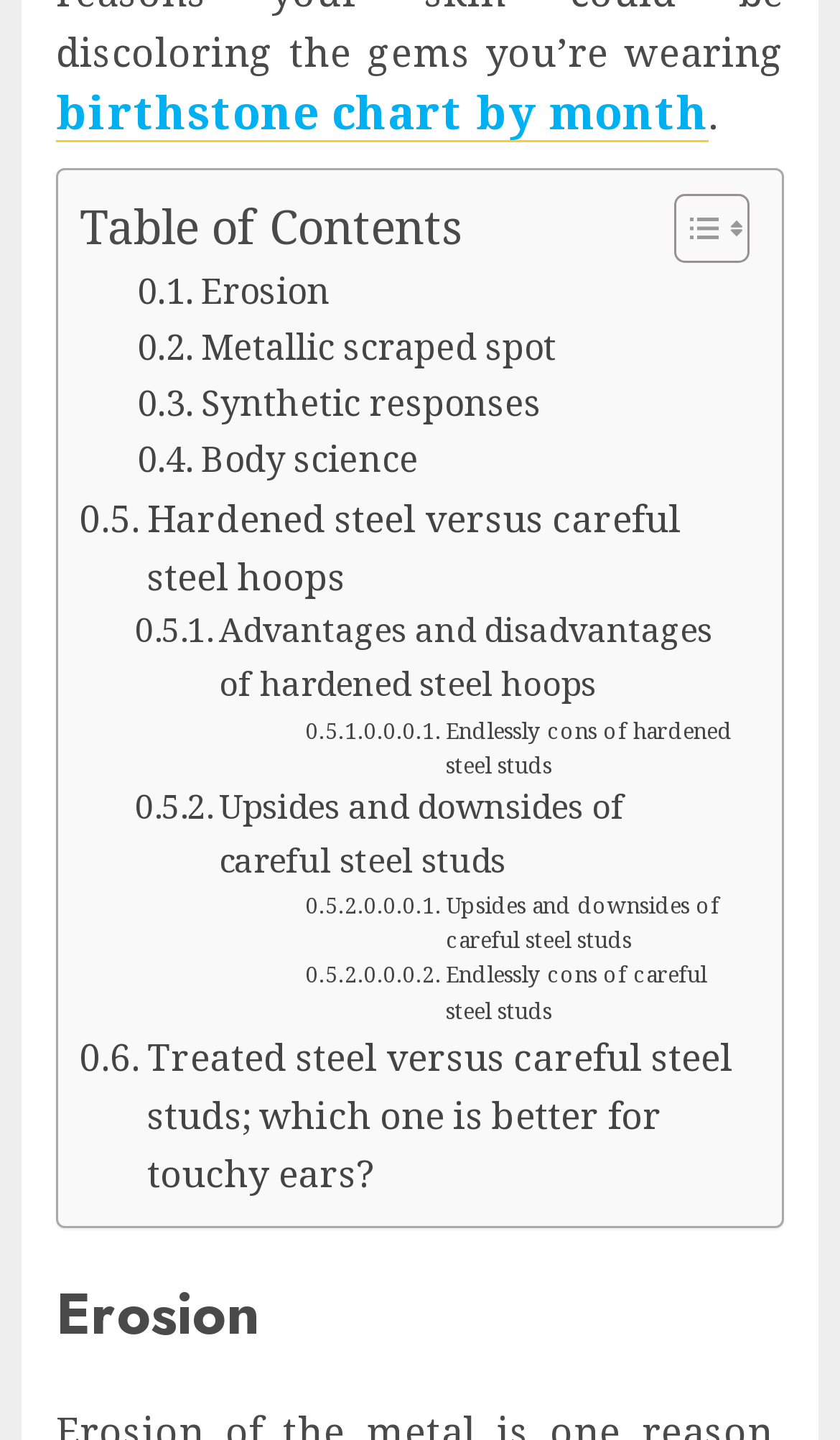What is the text of the heading at the bottom of the page?
Refer to the image and answer the question using a single word or phrase.

Erosion